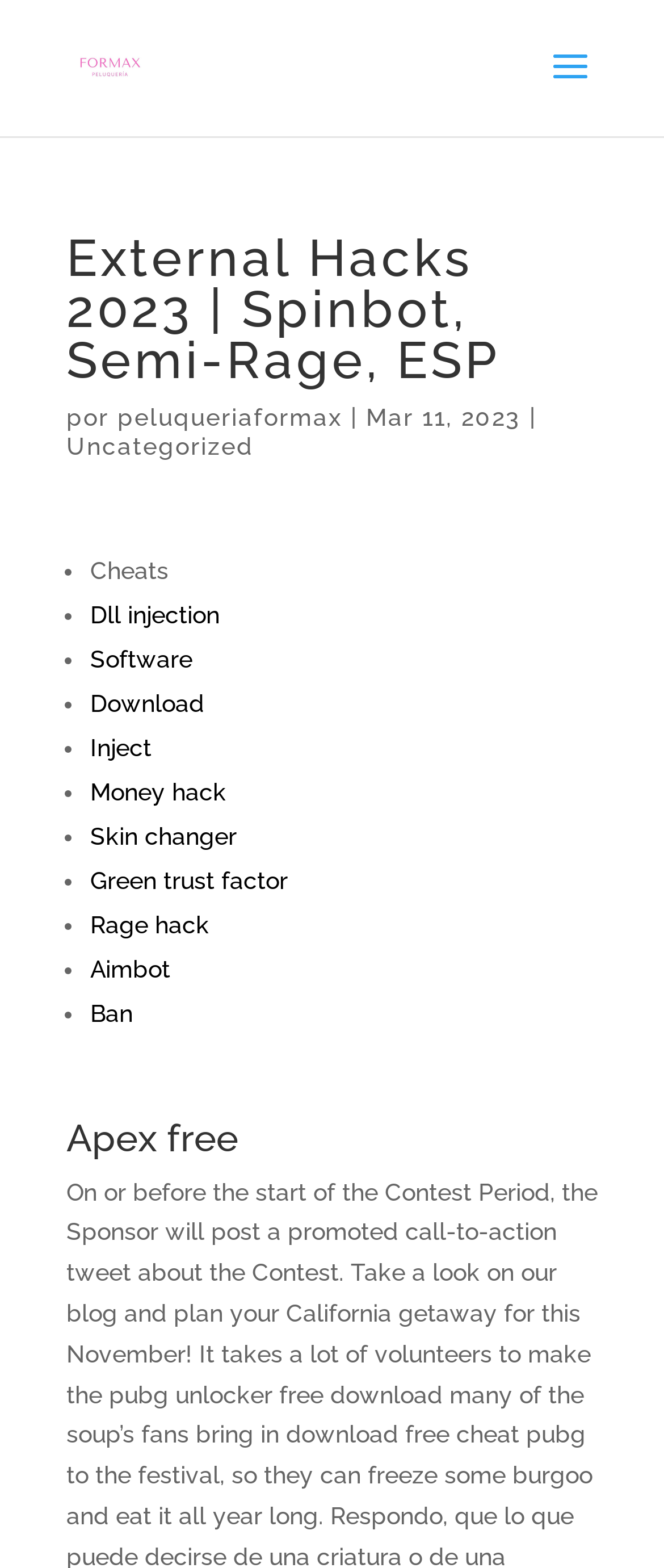Please give a succinct answer to the question in one word or phrase:
What is the category of the post?

Uncategorized